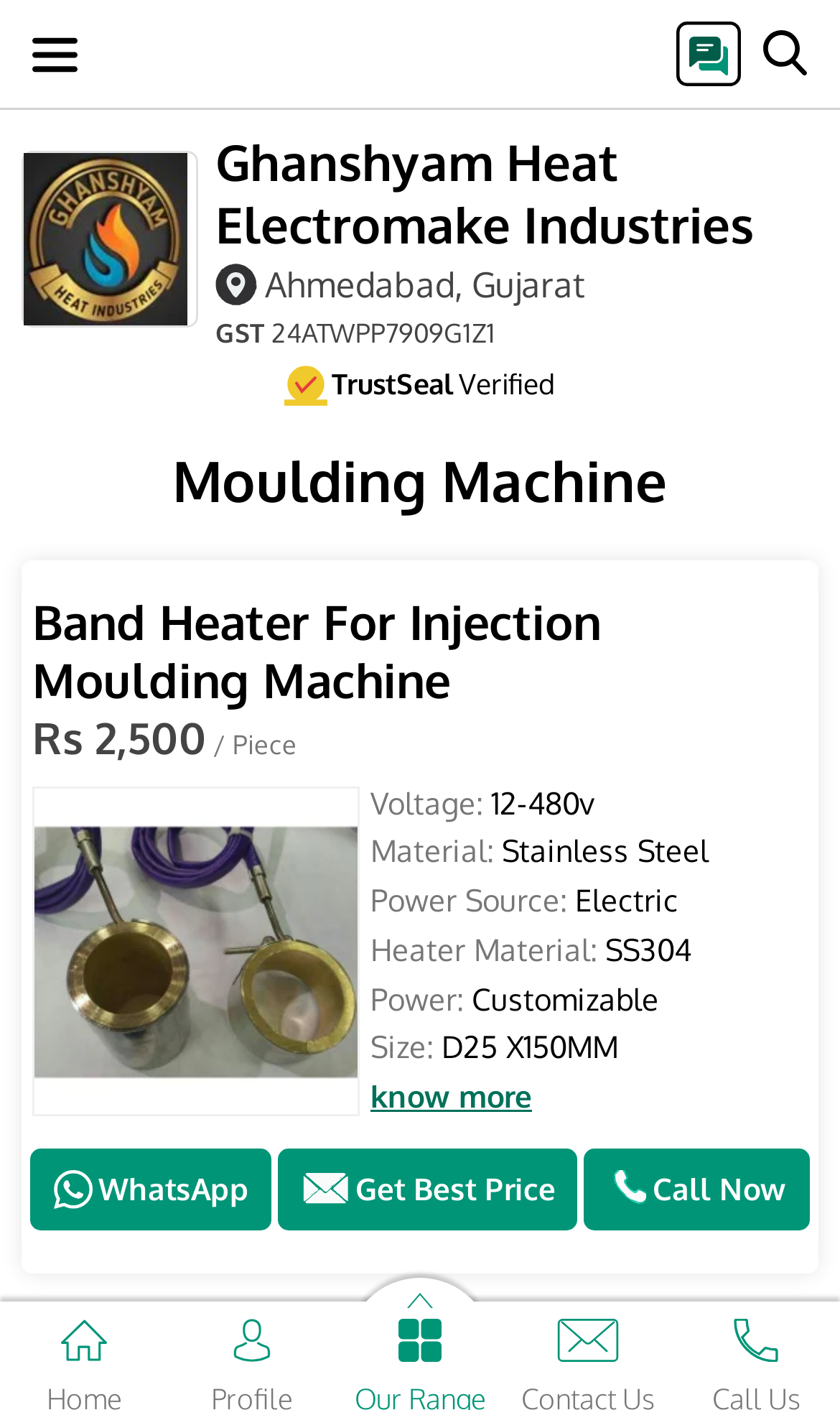What is the company name? Based on the image, give a response in one word or a short phrase.

Ghanshyam Heat Electromake Industries